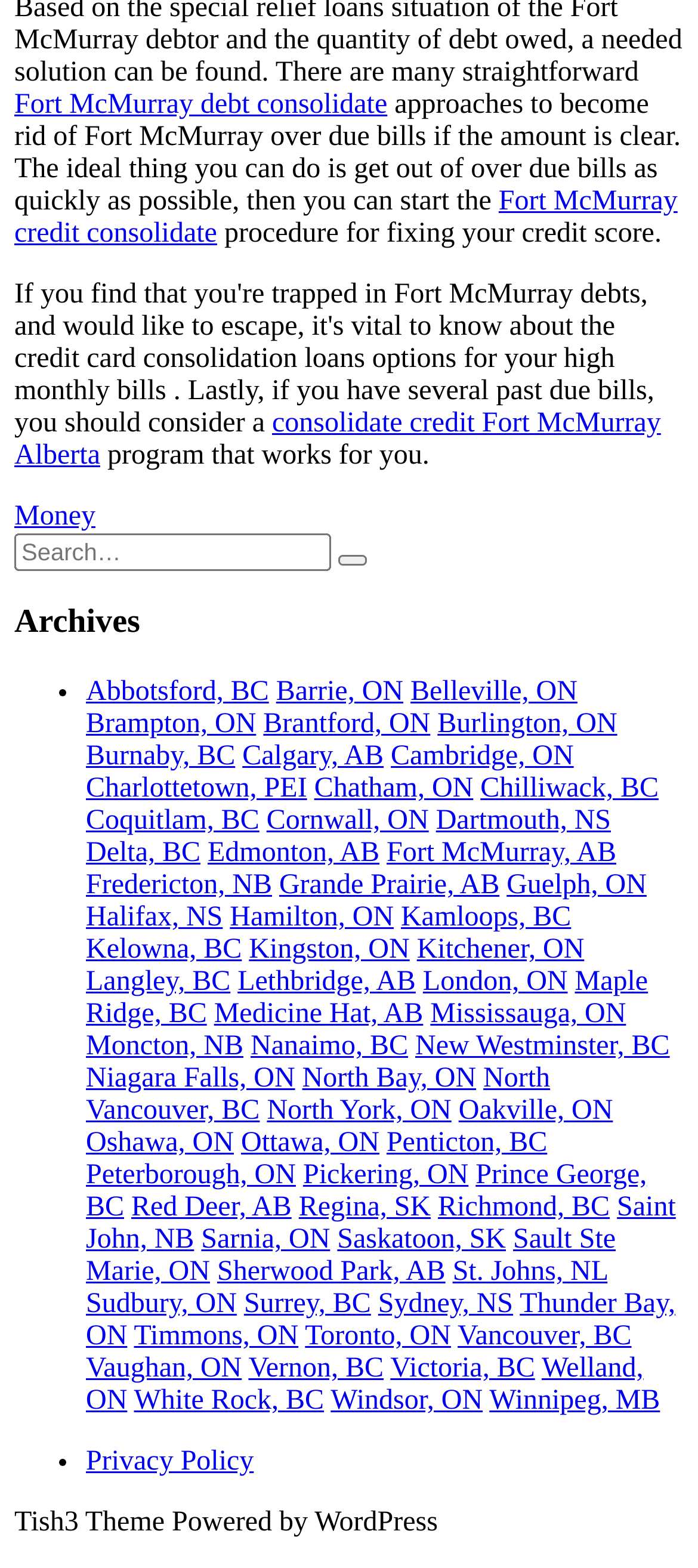Determine the bounding box coordinates of the clickable region to execute the instruction: "Search for something". The coordinates should be four float numbers between 0 and 1, denoted as [left, top, right, bottom].

[0.021, 0.34, 0.474, 0.364]